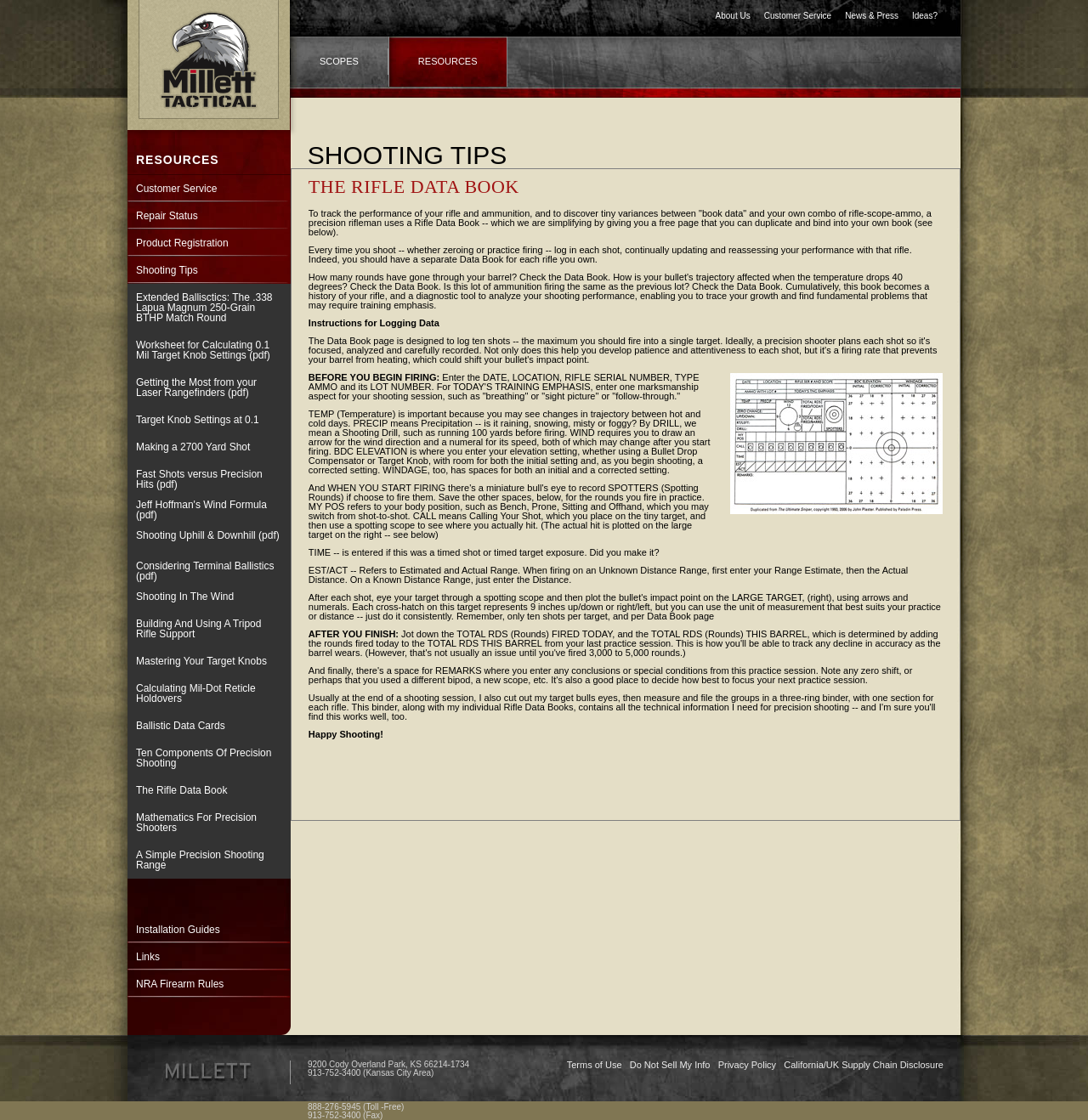Answer the following query with a single word or phrase:
What is the address of Millett?

9200 Cody Overland Park, KS 66214-1734